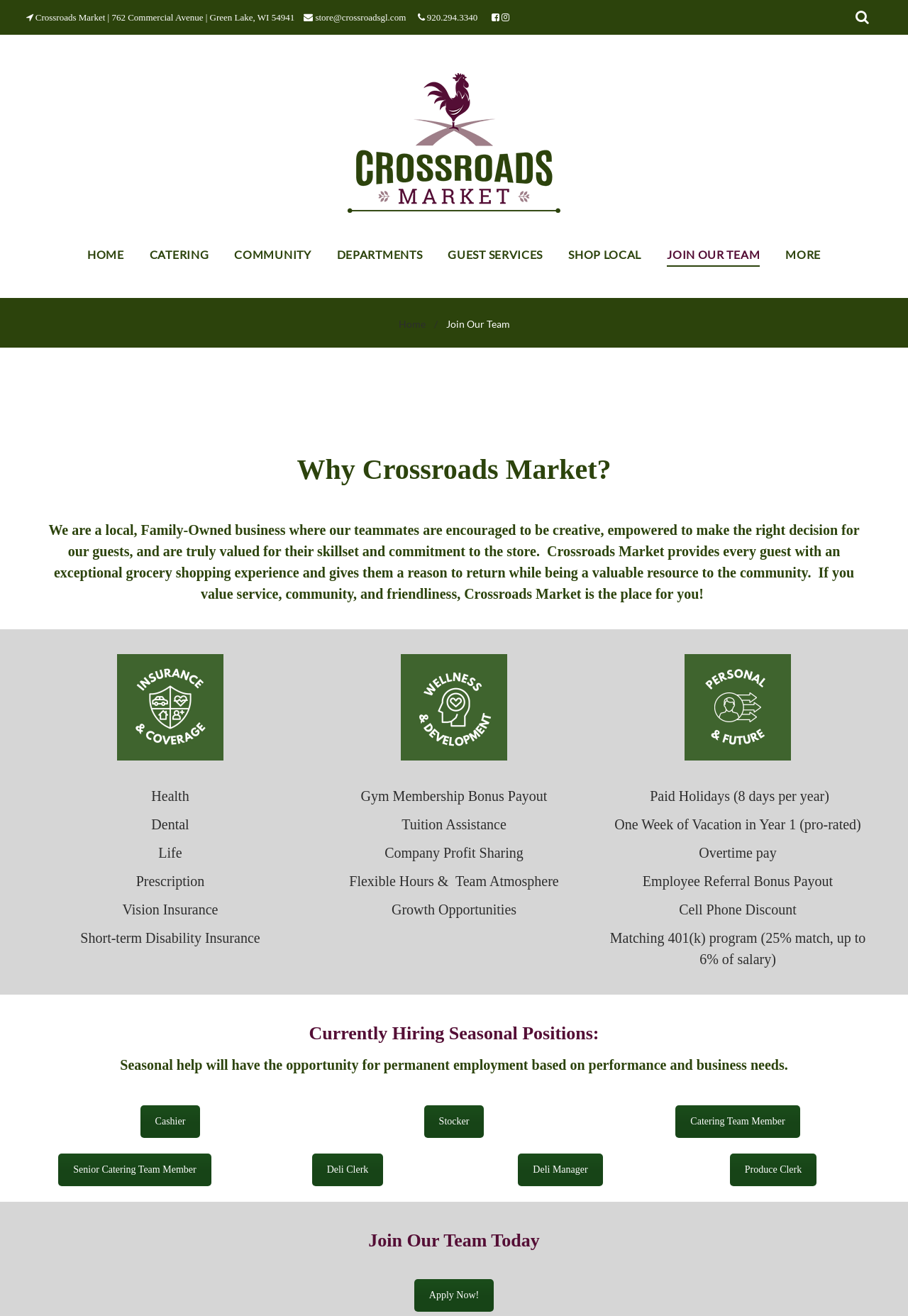Locate the bounding box coordinates of the area to click to fulfill this instruction: "Learn more about 'Why Crossroads Market?'". The bounding box should be presented as four float numbers between 0 and 1, in the order [left, top, right, bottom].

[0.043, 0.34, 0.957, 0.373]